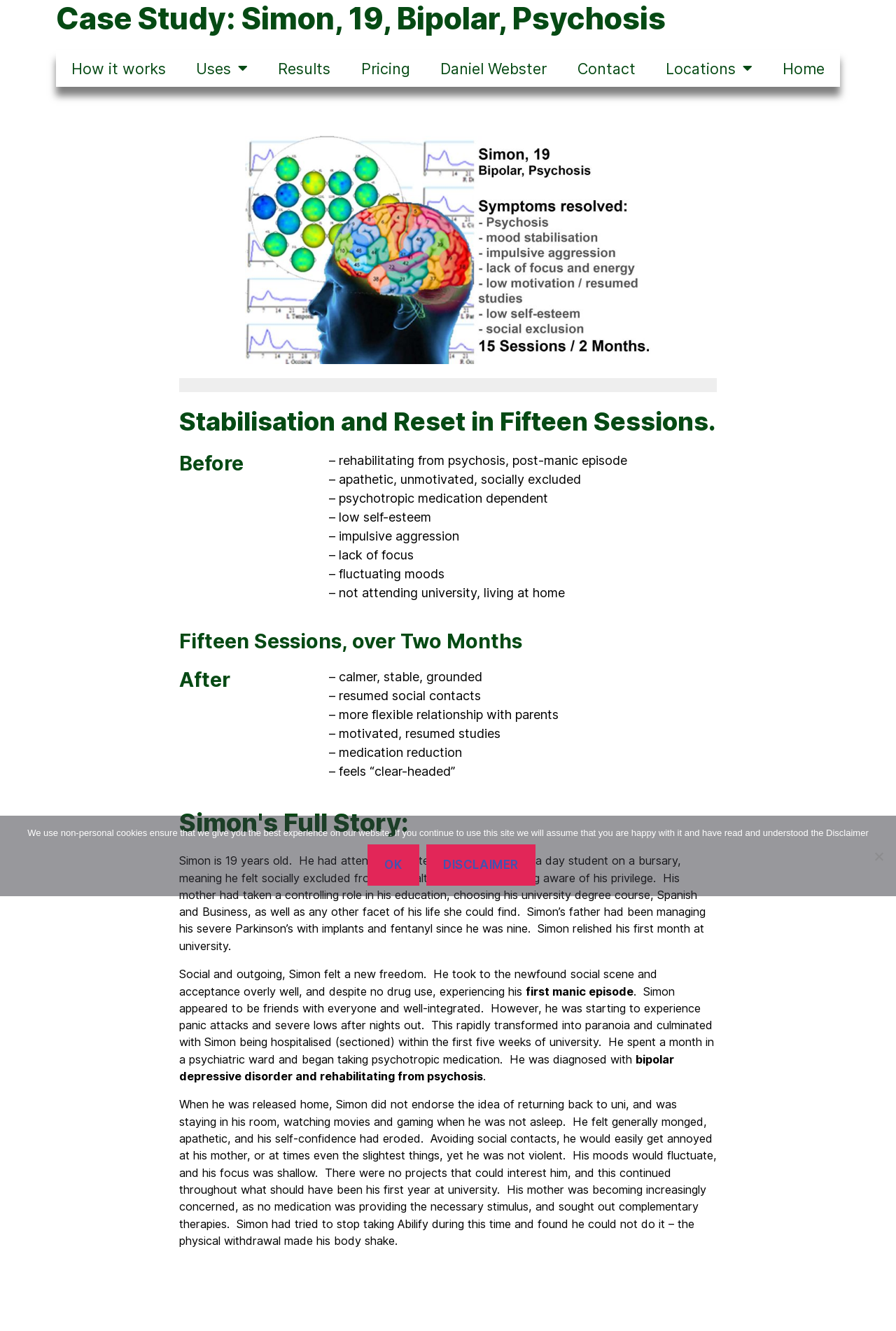Answer with a single word or phrase: 
What was Simon's condition after the neurofeedback training?

Calmer, stable, grounded